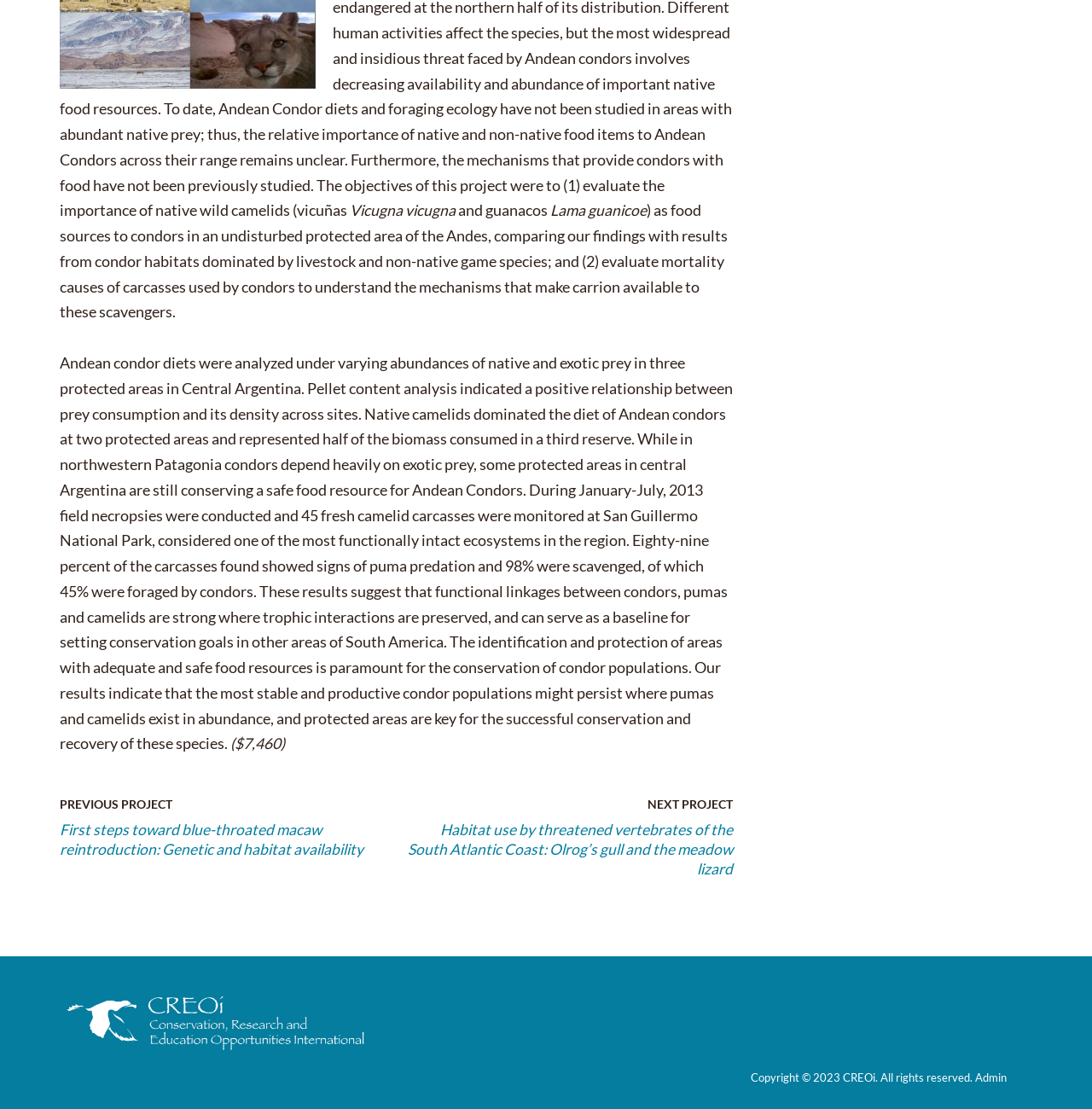Bounding box coordinates should be provided in the format (top-left x, top-left y, bottom-right x, bottom-right y) with all values between 0 and 1. Identify the bounding box for this UI element: Admin

[0.893, 0.965, 0.922, 0.977]